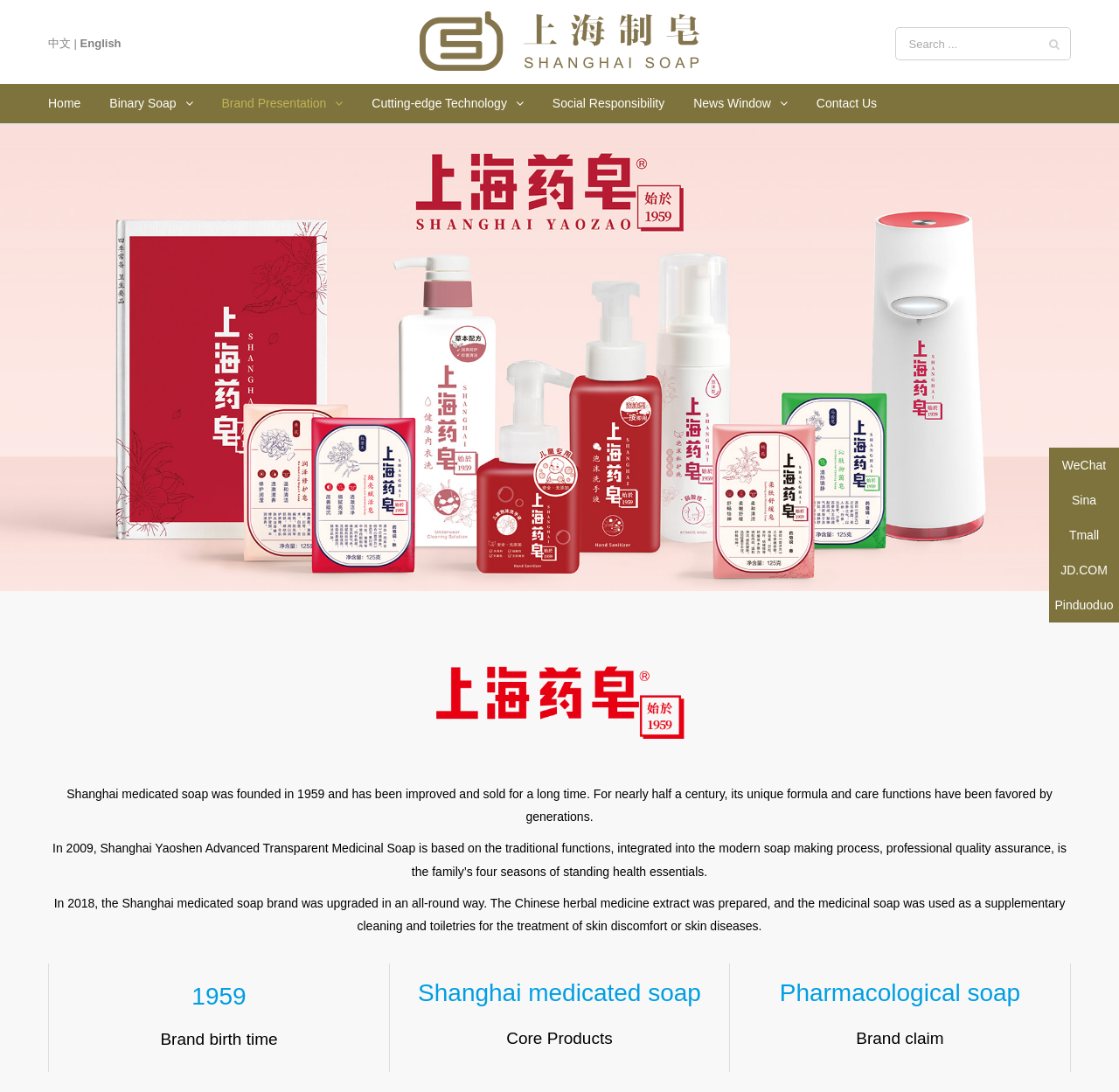Please specify the bounding box coordinates for the clickable region that will help you carry out the instruction: "Search for something".

[0.8, 0.025, 0.927, 0.055]